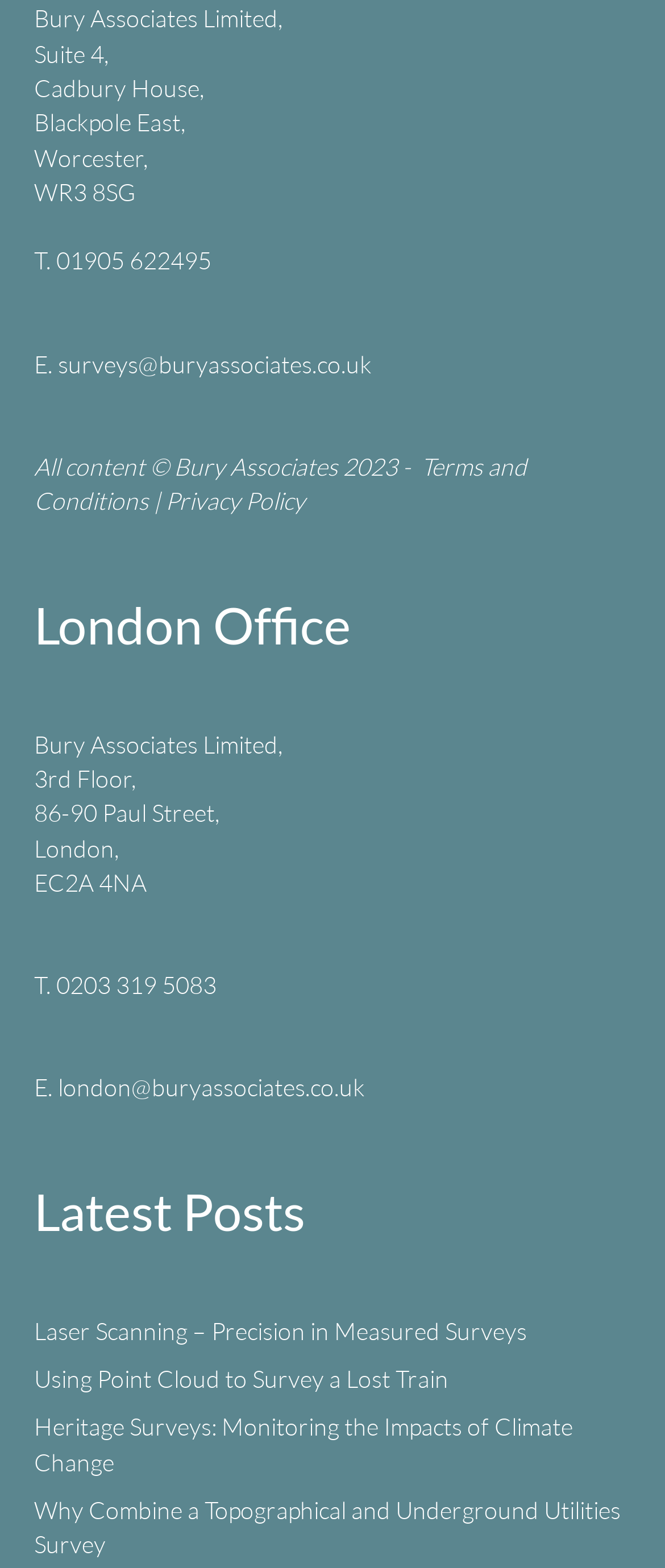What is the email address for the Worcester office?
Based on the visual content, answer with a single word or a brief phrase.

surveys@buryassociates.co.uk